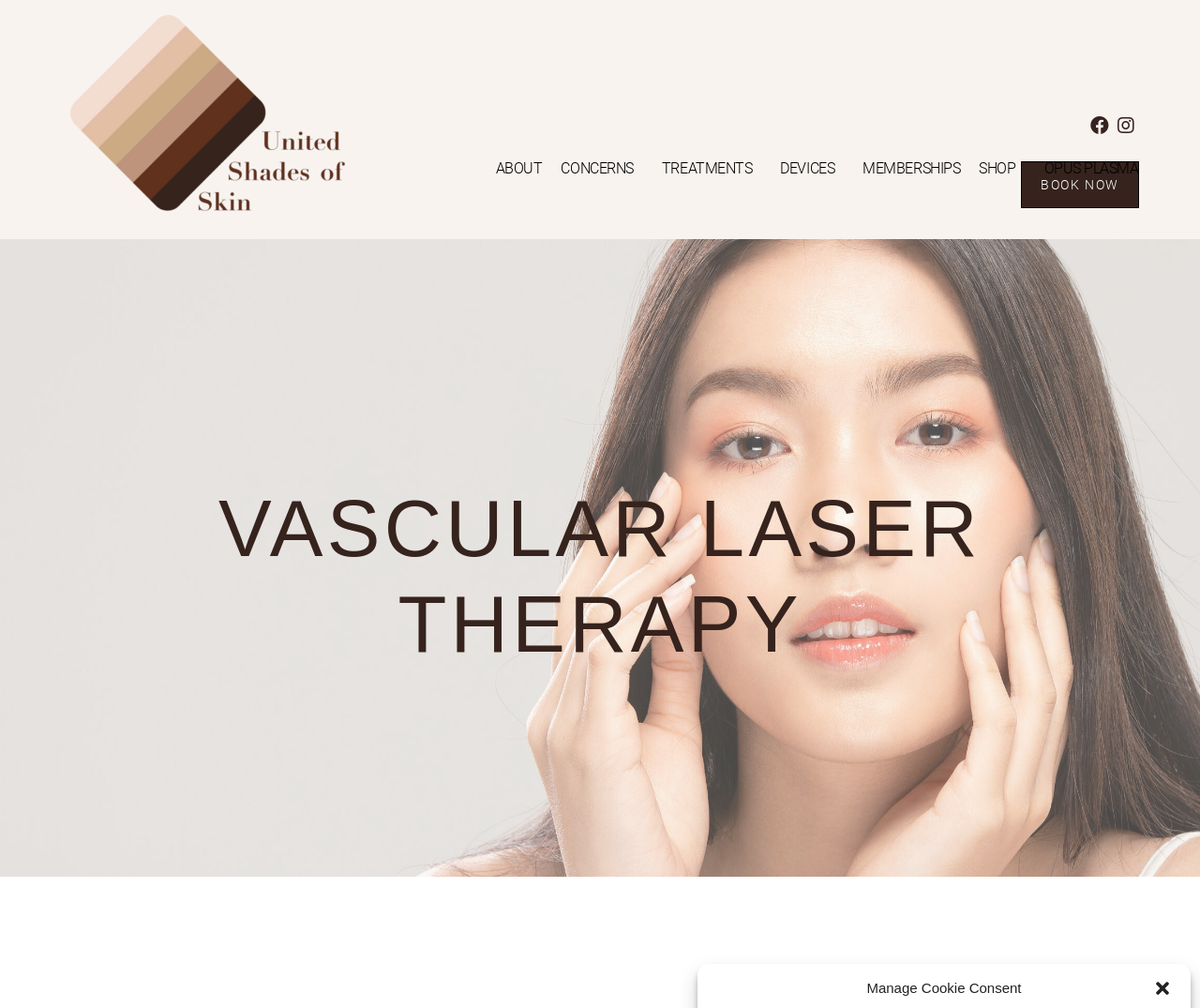Using details from the image, please answer the following question comprehensively:
What is the purpose of Vascular Laser Therapy?

Based on the webpage content, Vascular Laser Therapy is an innovative, minimally invasive procedure used to effectively treat dilated or damaged veins and capillaries, which implies that its purpose is to treat veins and capillaries.